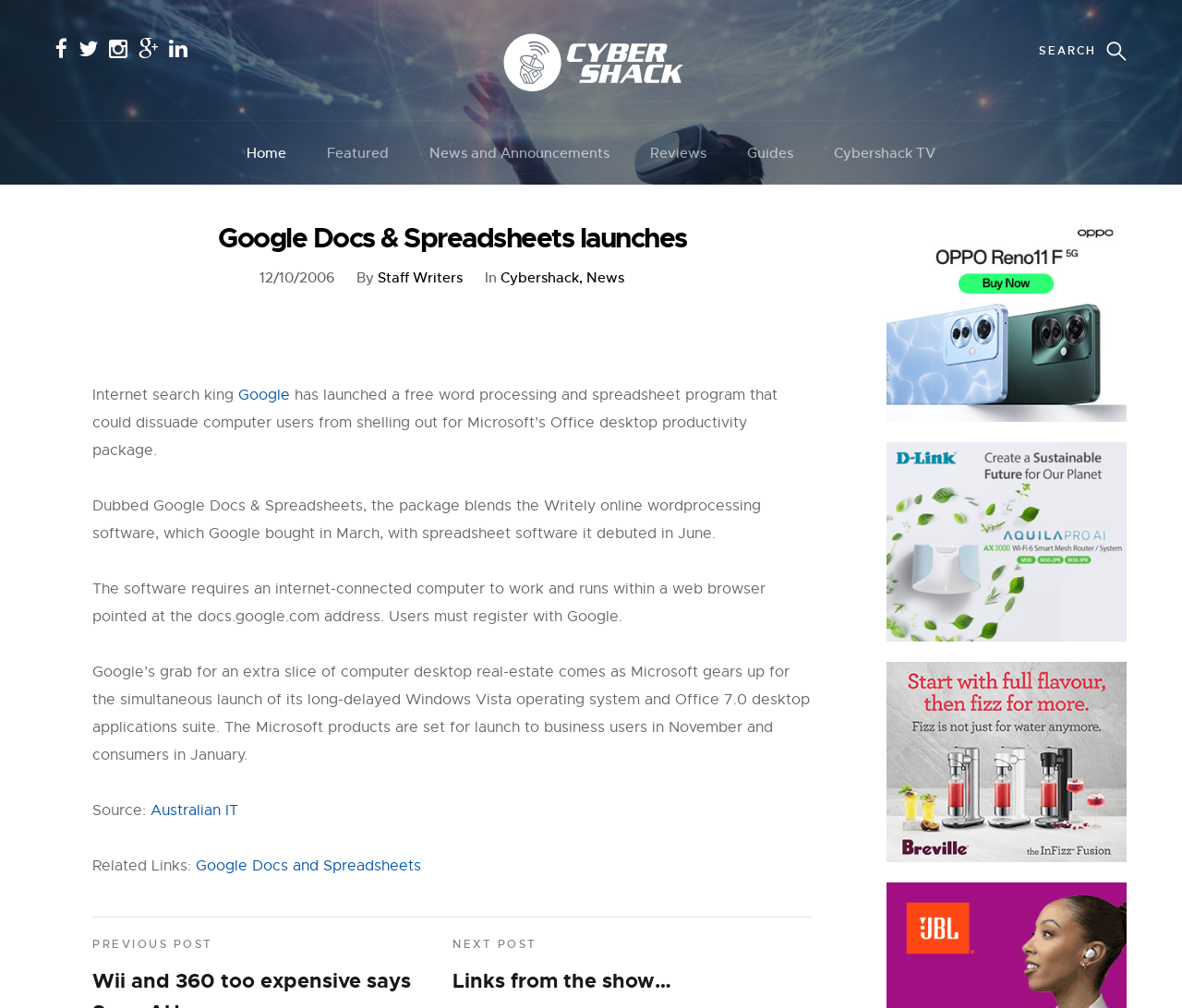Please identify the bounding box coordinates of where to click in order to follow the instruction: "Search for something".

[0.879, 0.041, 0.953, 0.06]